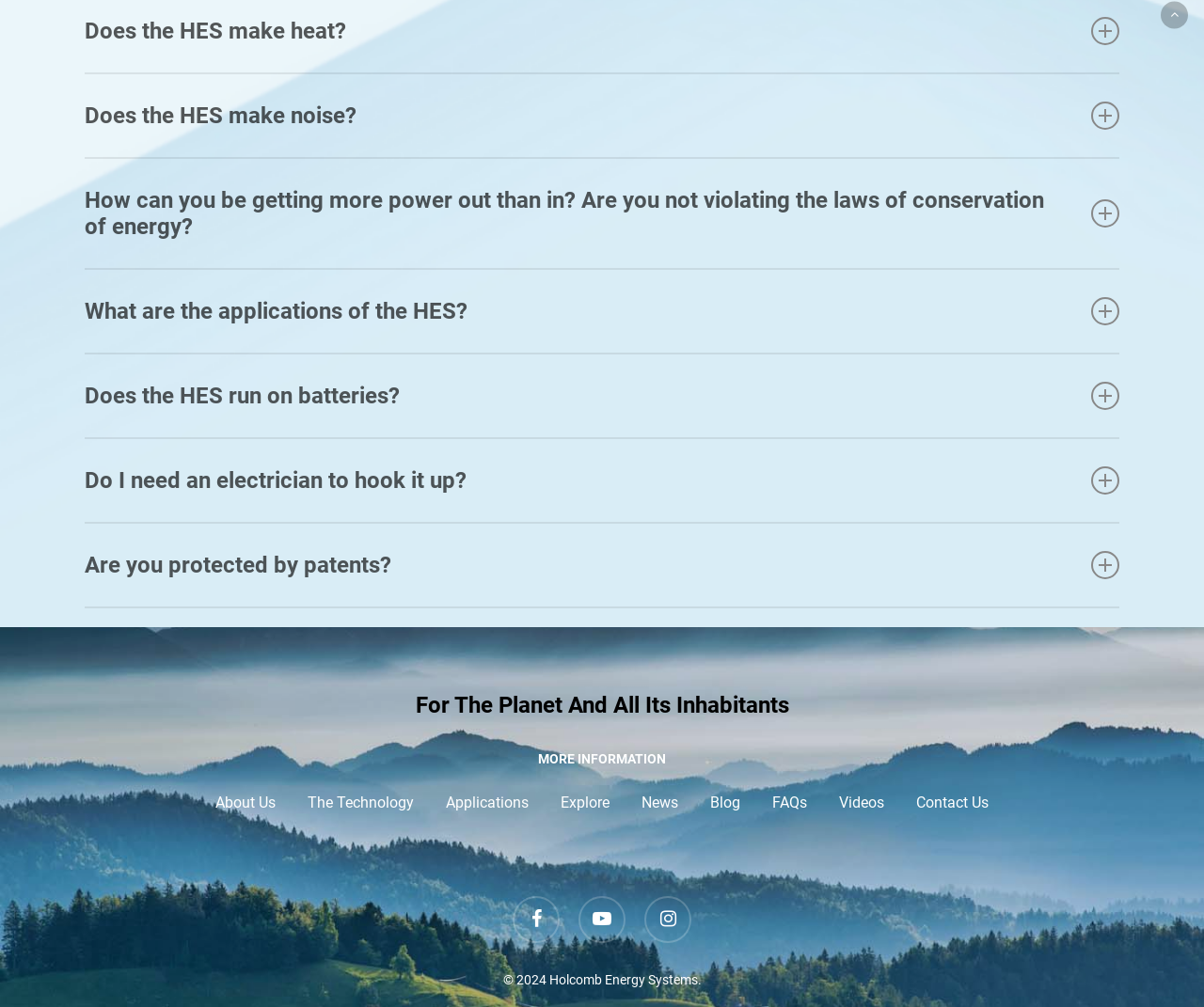Find the bounding box coordinates for the area that must be clicked to perform this action: "Click on 'About Us'".

[0.179, 0.788, 0.229, 0.807]